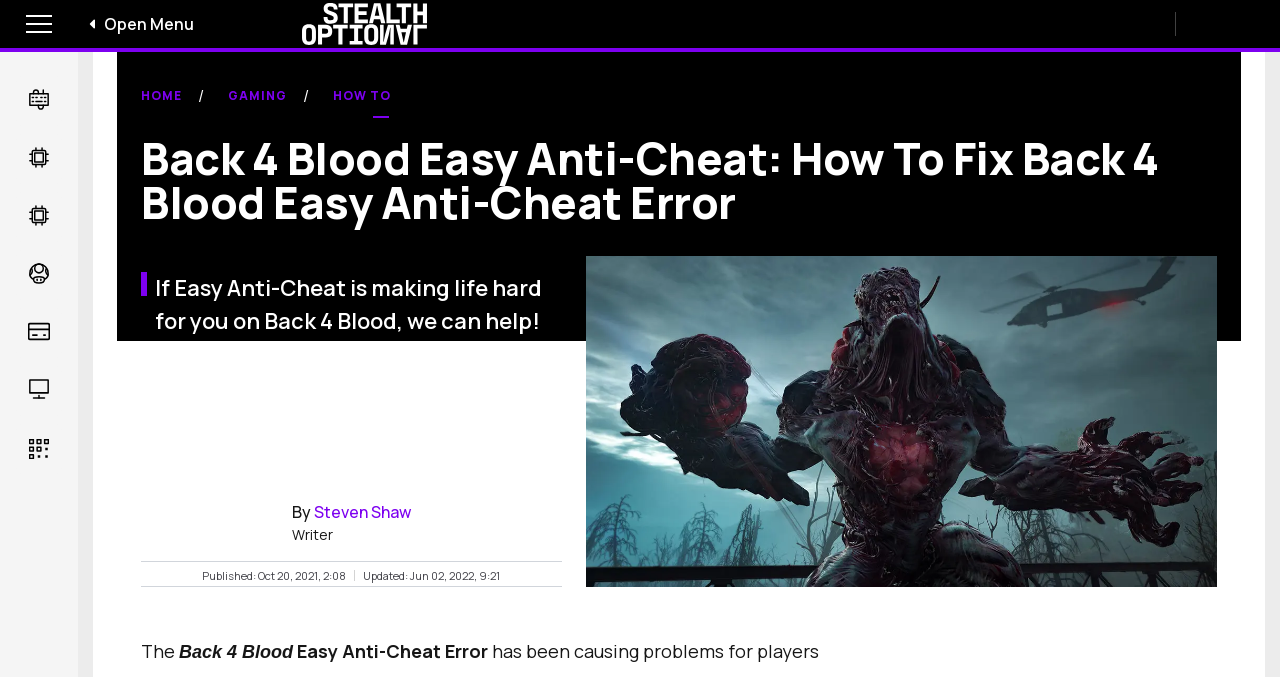Please provide a comprehensive answer to the question based on the screenshot: What is the category of the 'Gaming' link?

The webpage has a navigation menu with links, and one of the links is 'Gaming', which is a category.